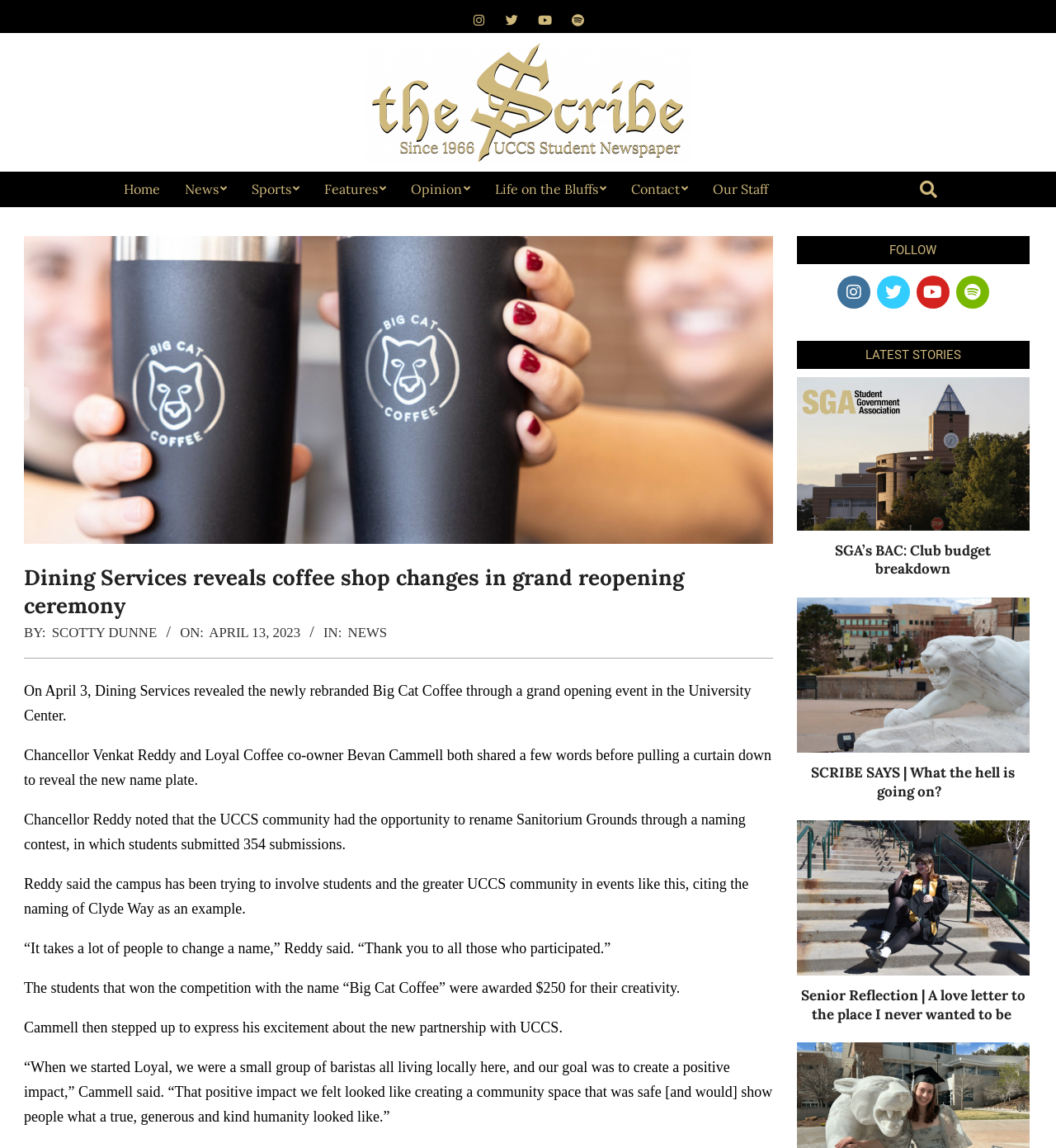Based on the element description, predict the bounding box coordinates (top-left x, top-left y, bottom-right x, bottom-right y) for the UI element in the screenshot: SGA’s BAC: Club budget breakdown

[0.754, 0.471, 0.975, 0.504]